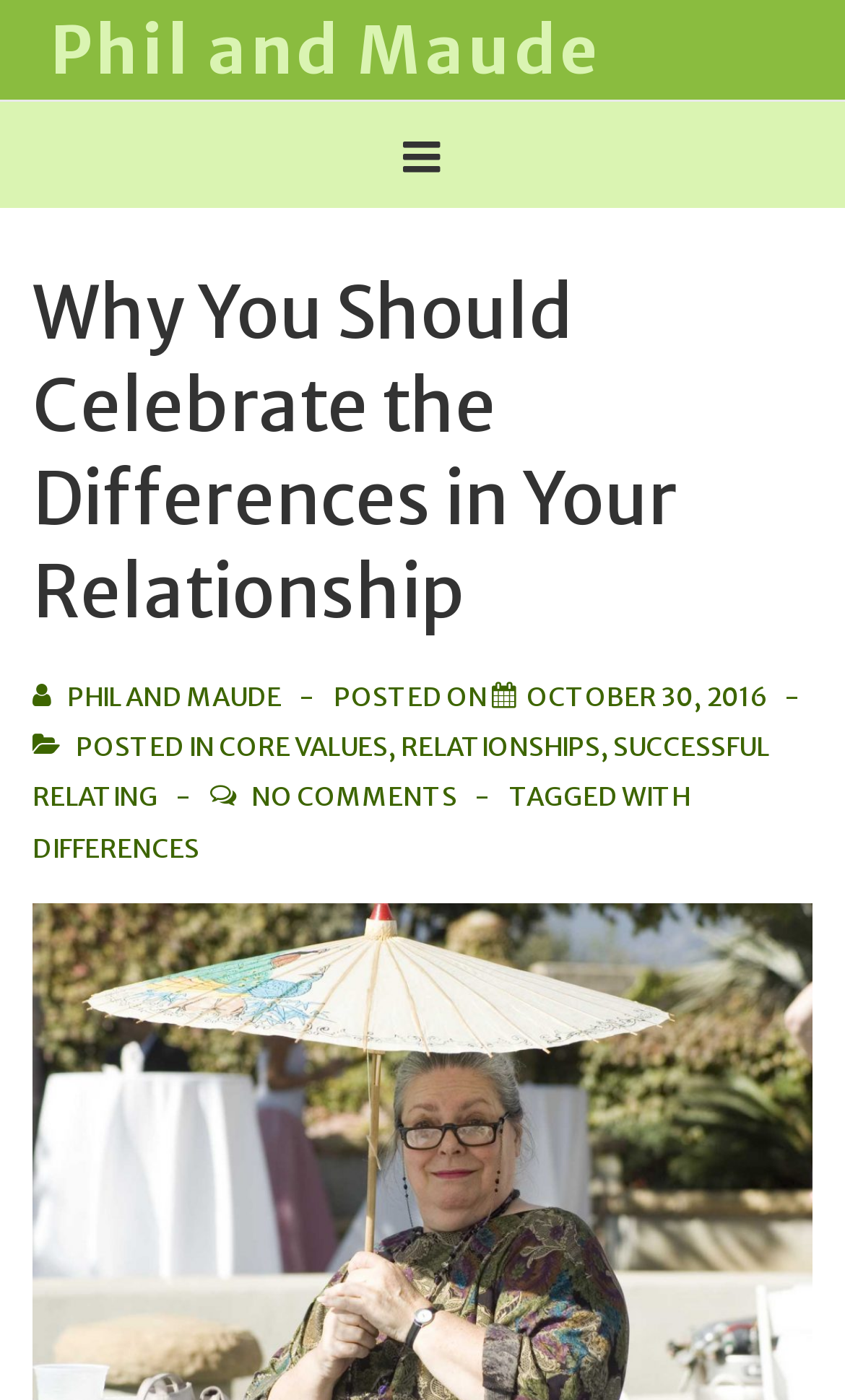Can you give a detailed response to the following question using the information from the image? What is the date of the post?

The date of the post can be found in the time element, which is located below the title of the post and says 'OCTOBER 30, 2016'.